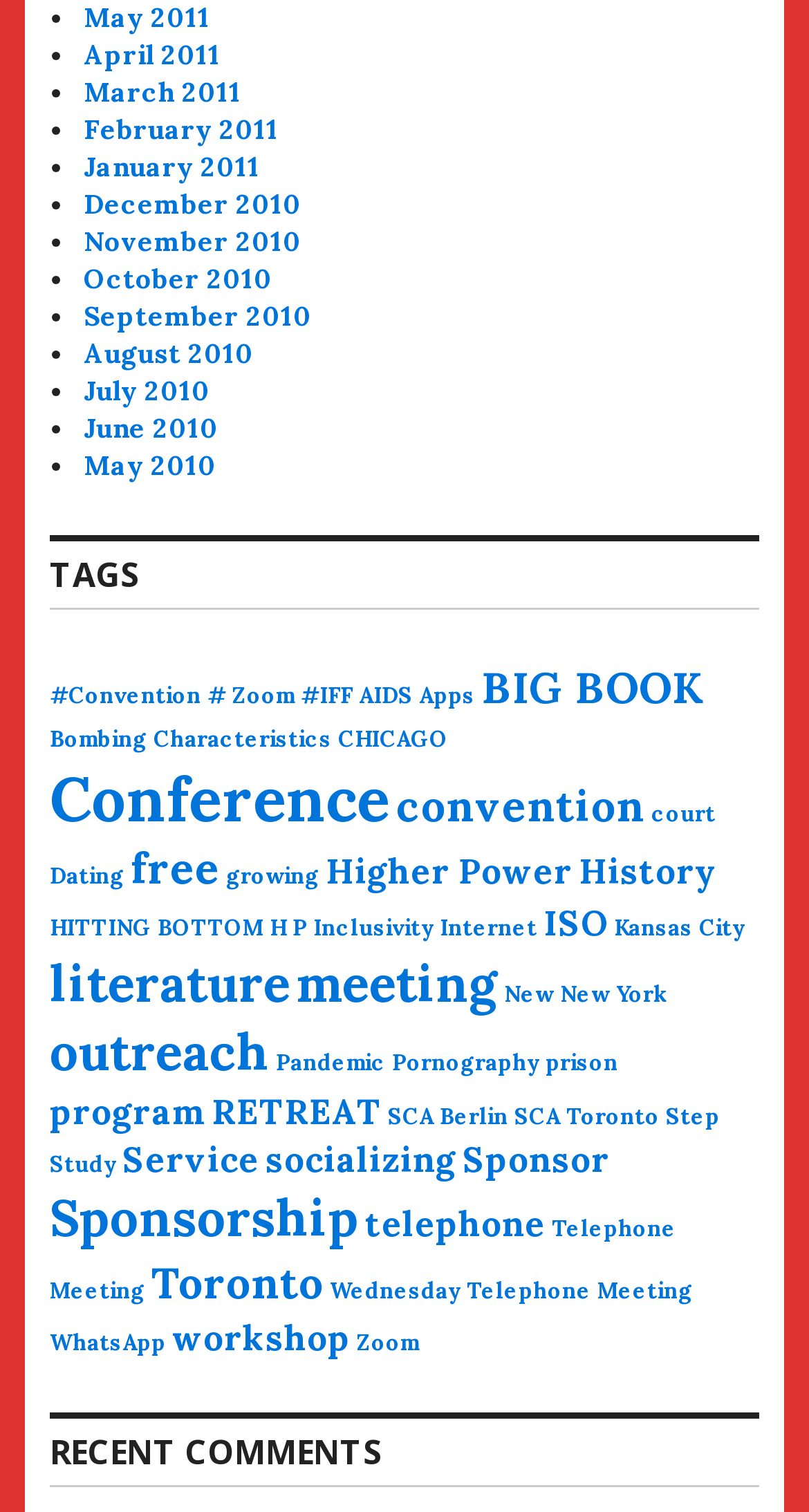Provide the bounding box coordinates of the HTML element this sentence describes: "New". The bounding box coordinates consist of four float numbers between 0 and 1, i.e., [left, top, right, bottom].

[0.623, 0.647, 0.685, 0.666]